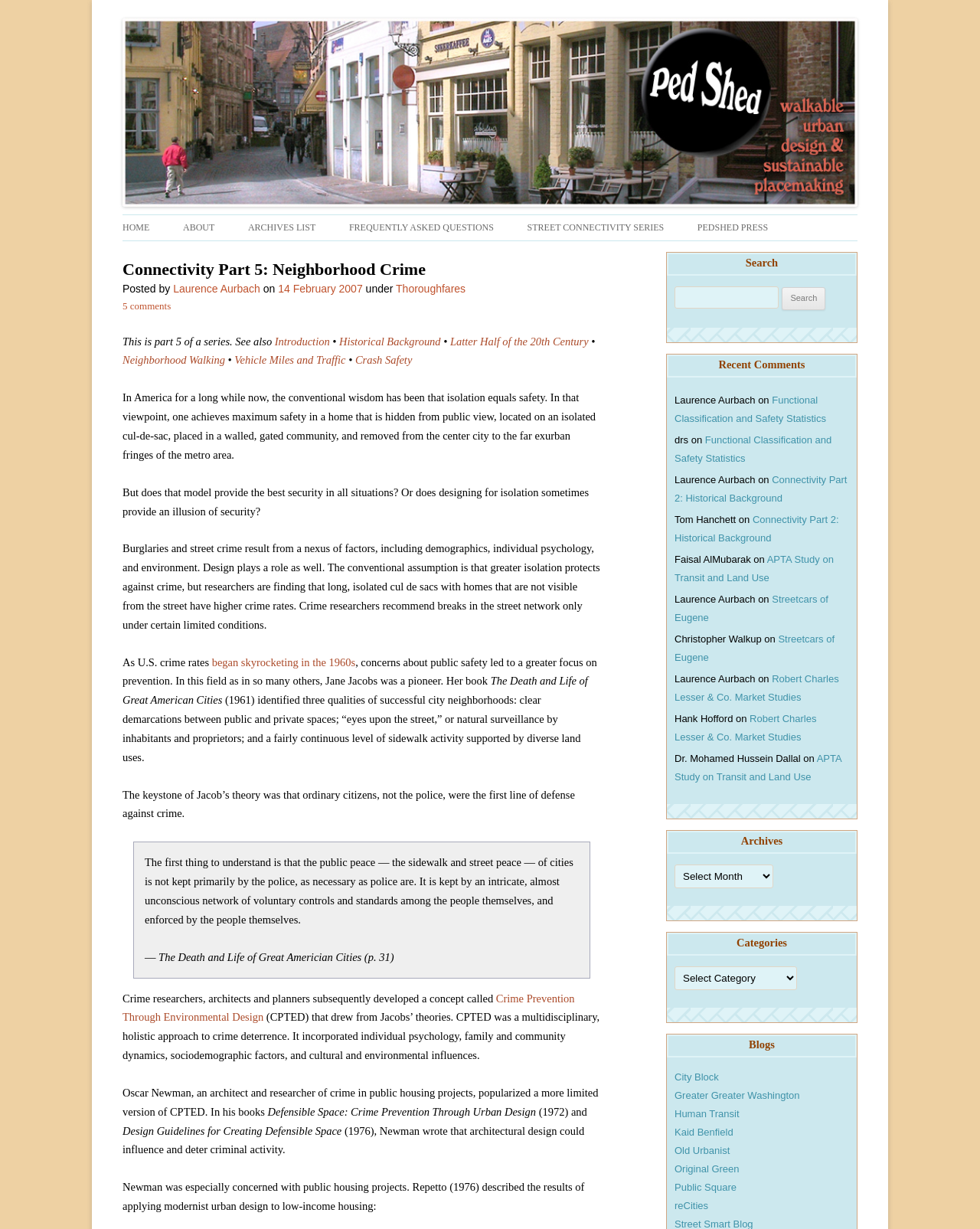What is the date of the post?
Look at the screenshot and give a one-word or phrase answer.

14 February 2007